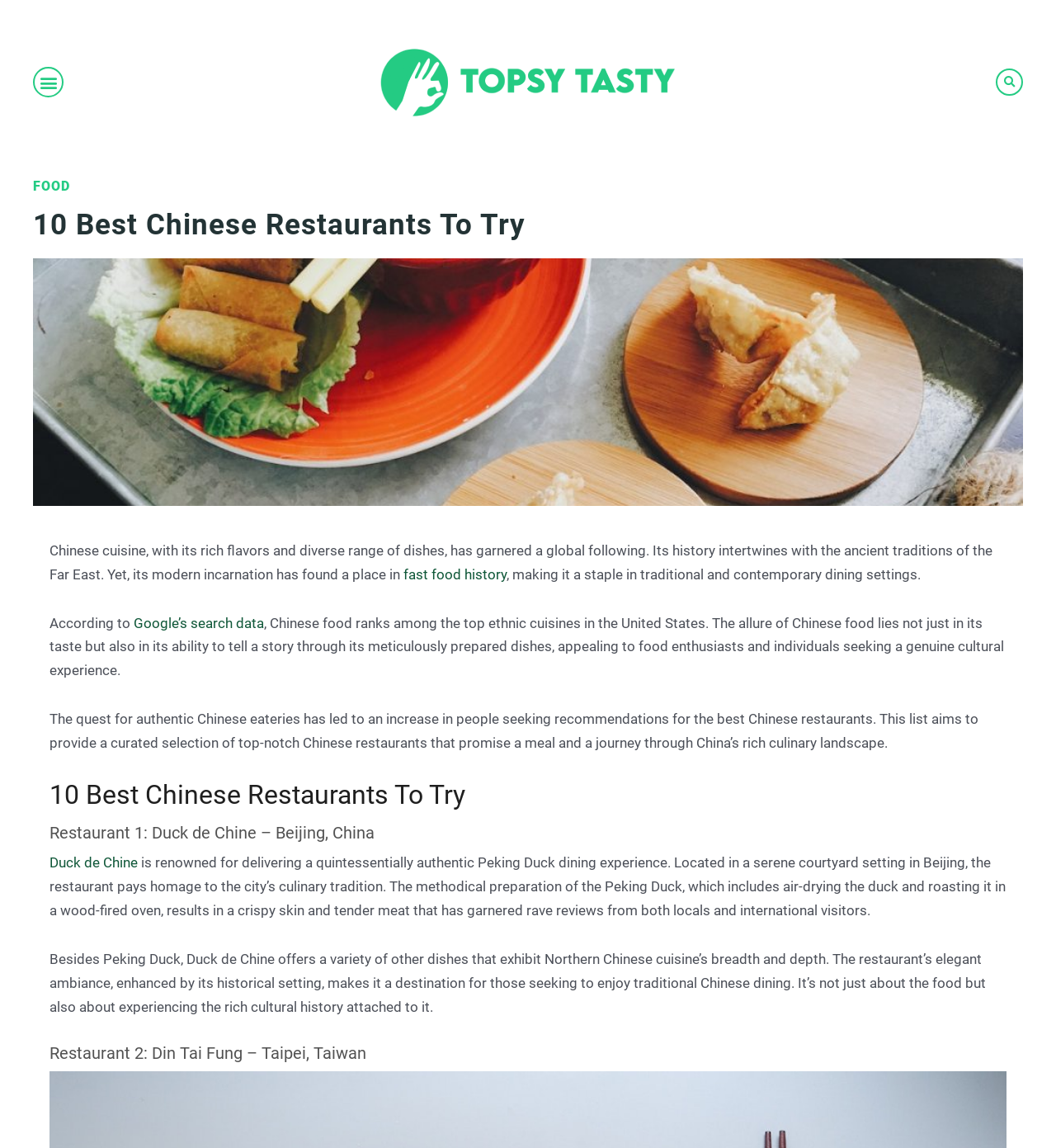What is the main heading of this webpage? Please extract and provide it.

10 Best Chinese Restaurants To Try